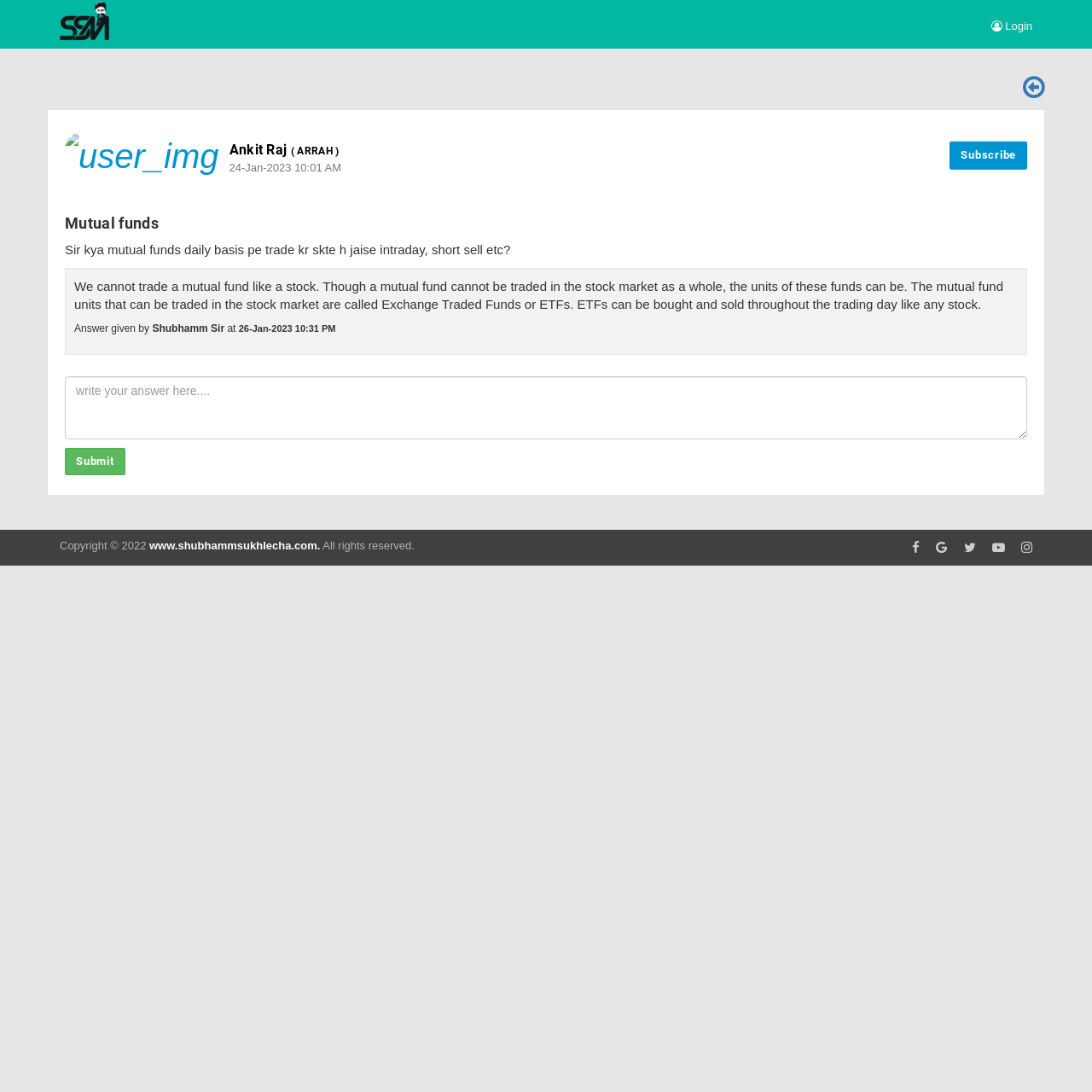What is the topic of the question being discussed?
Offer a detailed and full explanation in response to the question.

I found the topic by looking at the heading element that contains the text 'Mutual funds', which is located above the question being asked.